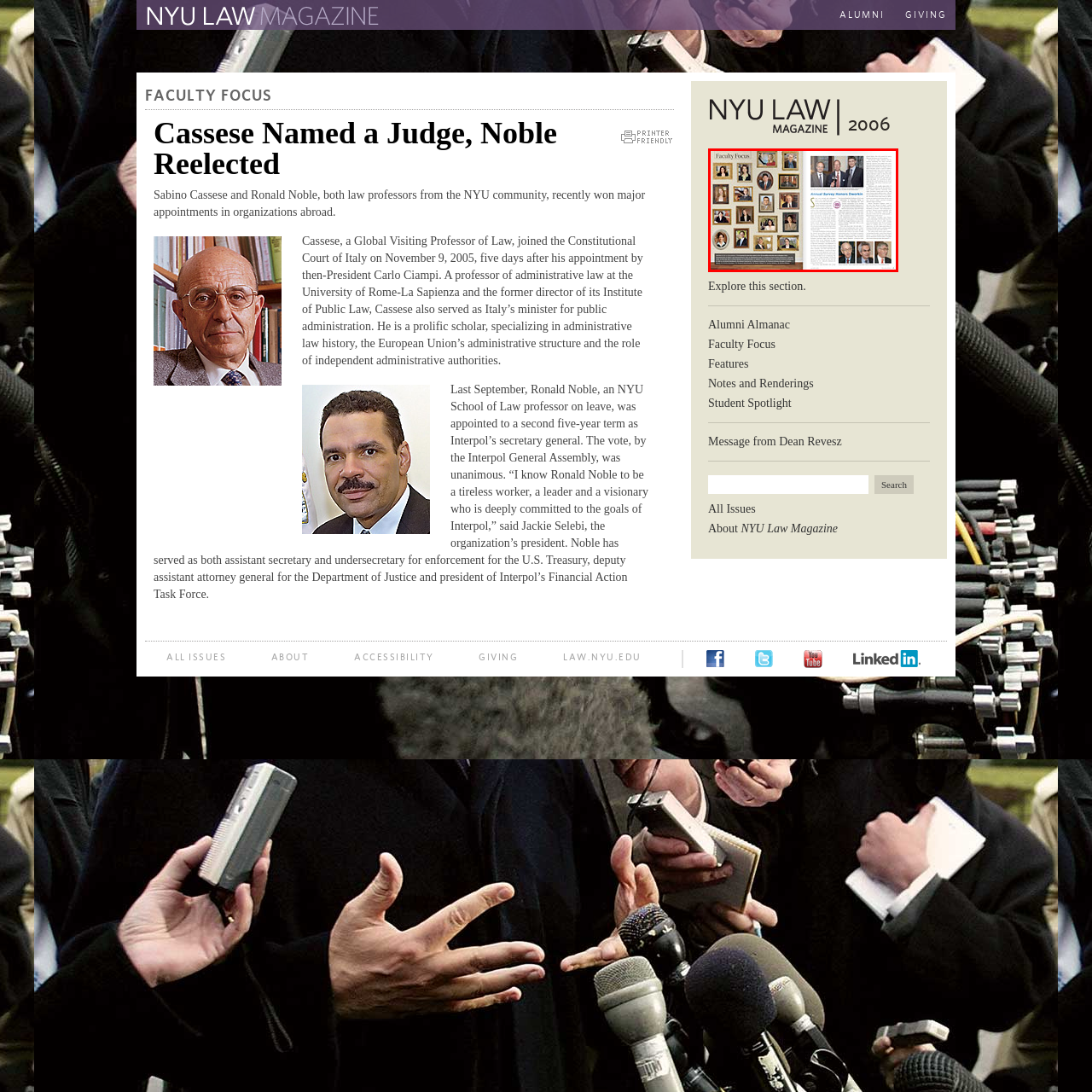Direct your attention to the section marked by the red bounding box and construct a detailed answer to the following question based on the image: What is the law school's commitment?

The law school is committed to acknowledging the contributions of its educators, as evident from the blend of visual recognition and written accolade in the image. The caption explicitly states that this blend underscores the law school's commitment to recognizing the accomplishments and roles of its professors.